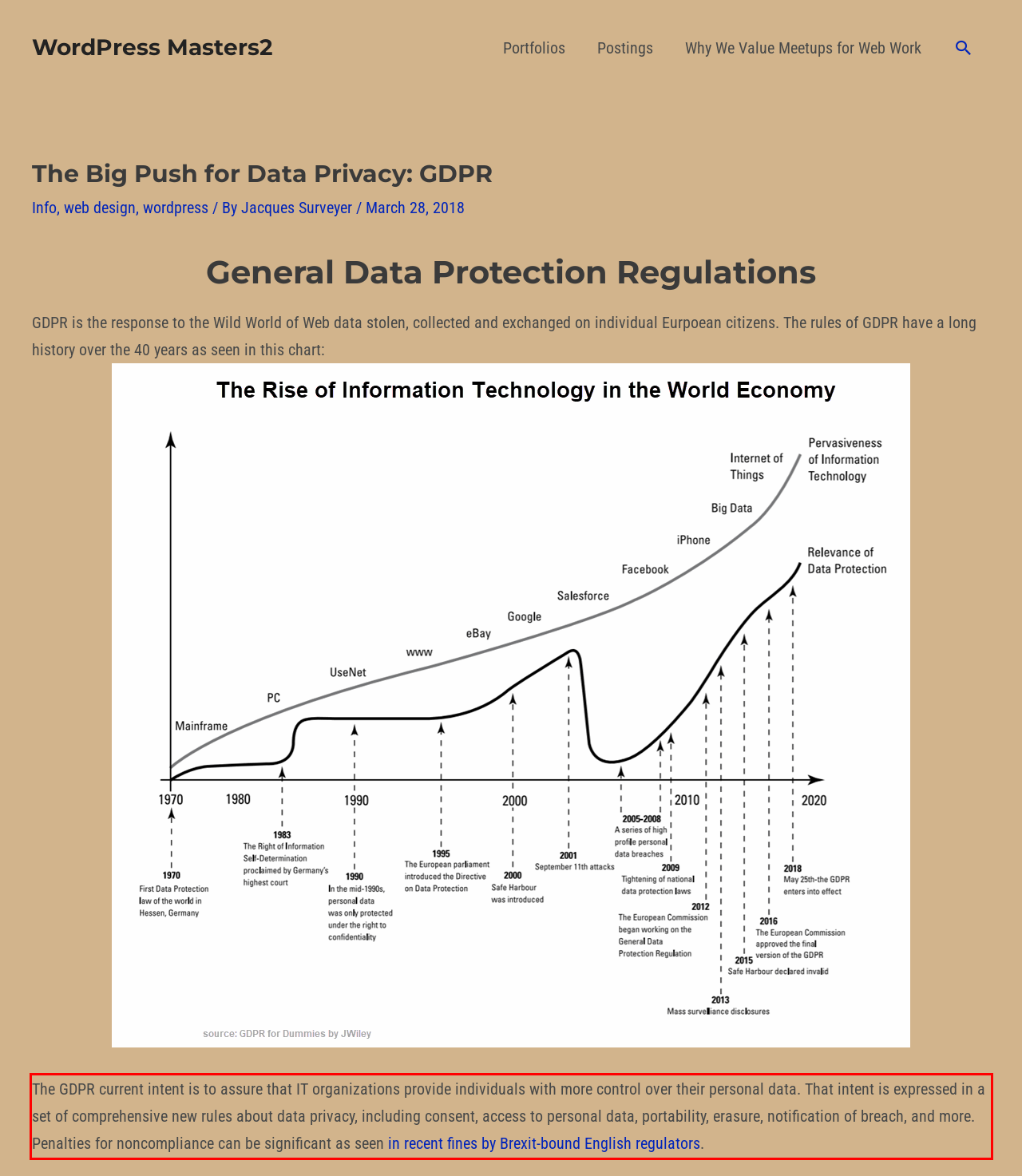Perform OCR on the text inside the red-bordered box in the provided screenshot and output the content.

The GDPR current intent is to assure that IT organizations provide individuals with more control over their personal data. That intent is expressed in a set of comprehensive new rules about data privacy, including consent, access to personal data, portability, erasure, notification of breach, and more. Penalties for noncompliance can be significant as seen in recent fines by Brexit-bound English regulators.